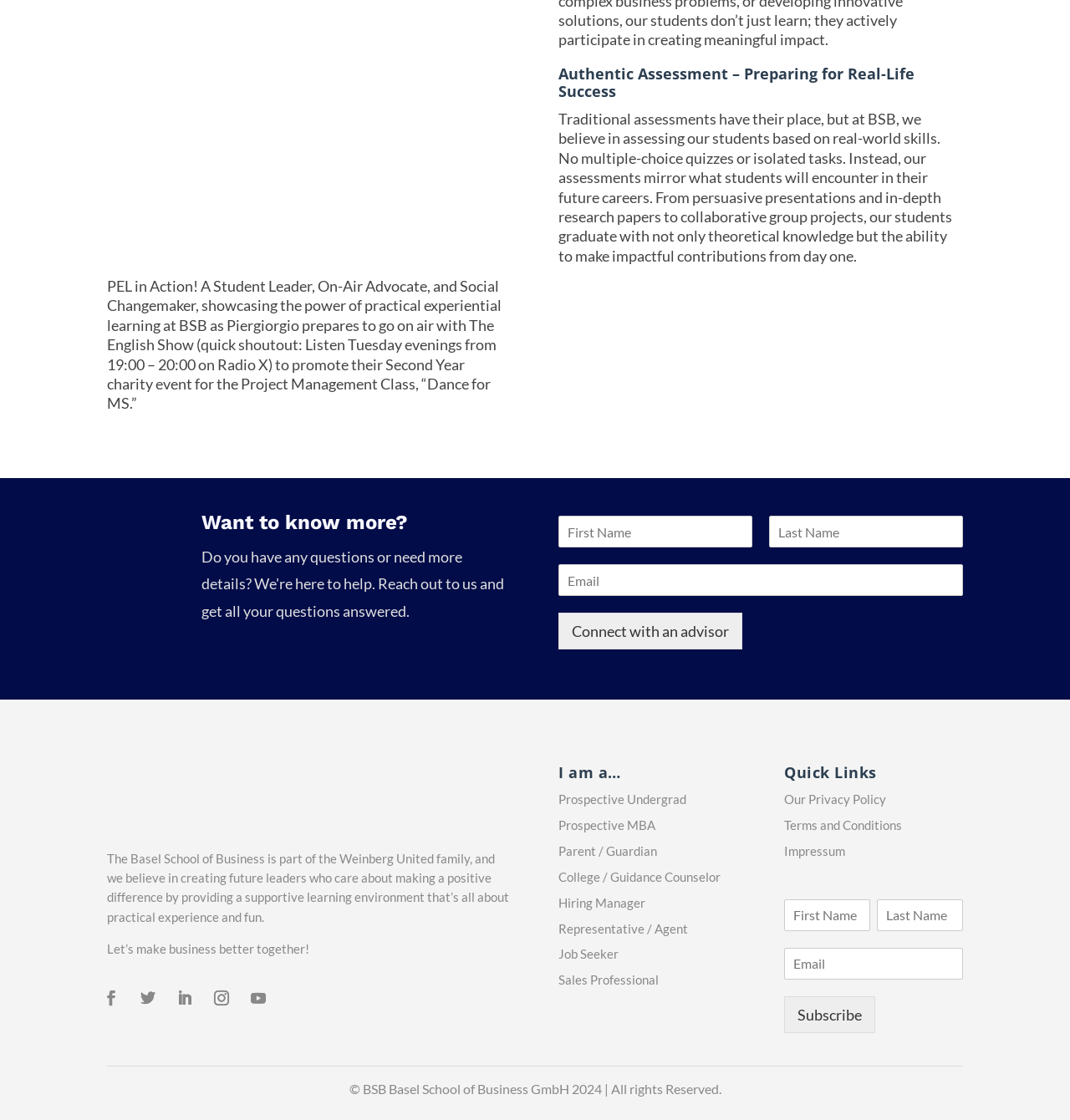Using the format (top-left x, top-left y, bottom-right x, bottom-right y), provide the bounding box coordinates for the described UI element. All values should be floating point numbers between 0 and 1: Connect with an advisor

[0.522, 0.547, 0.694, 0.58]